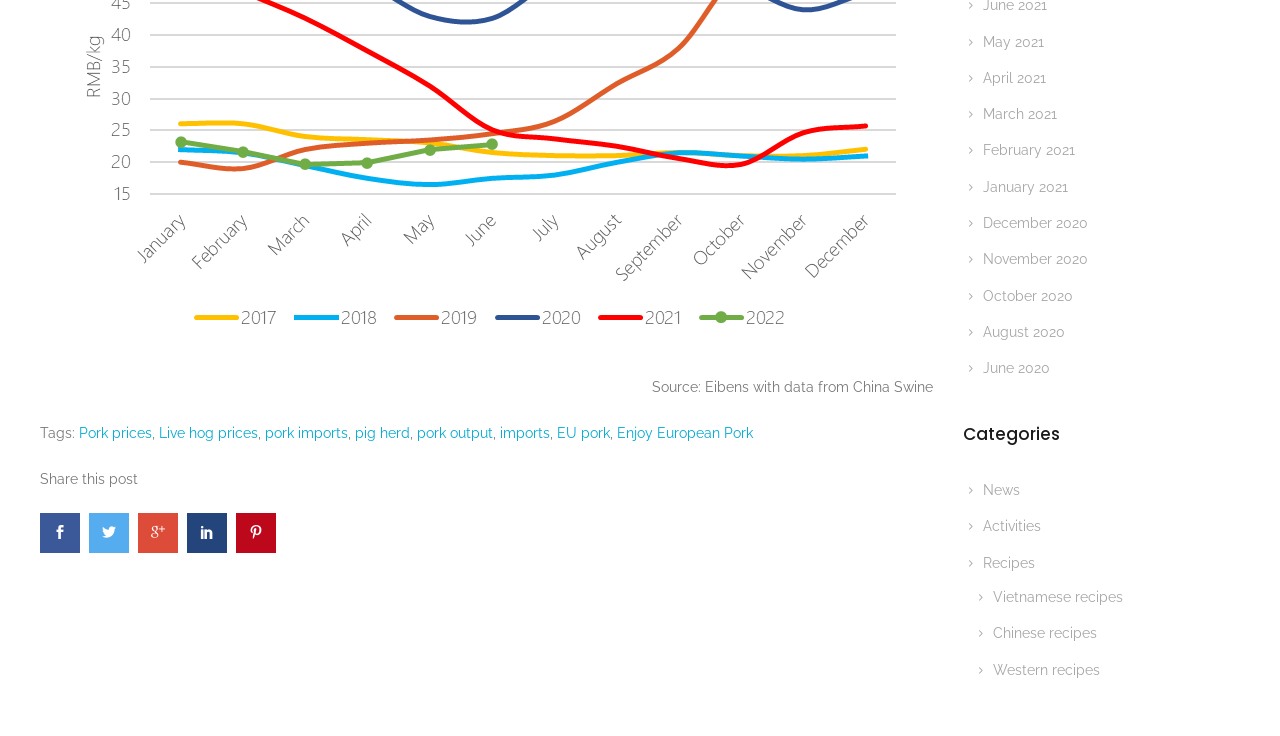Locate the coordinates of the bounding box for the clickable region that fulfills this instruction: "View the 'May 2021' archive".

[0.768, 0.046, 0.815, 0.067]